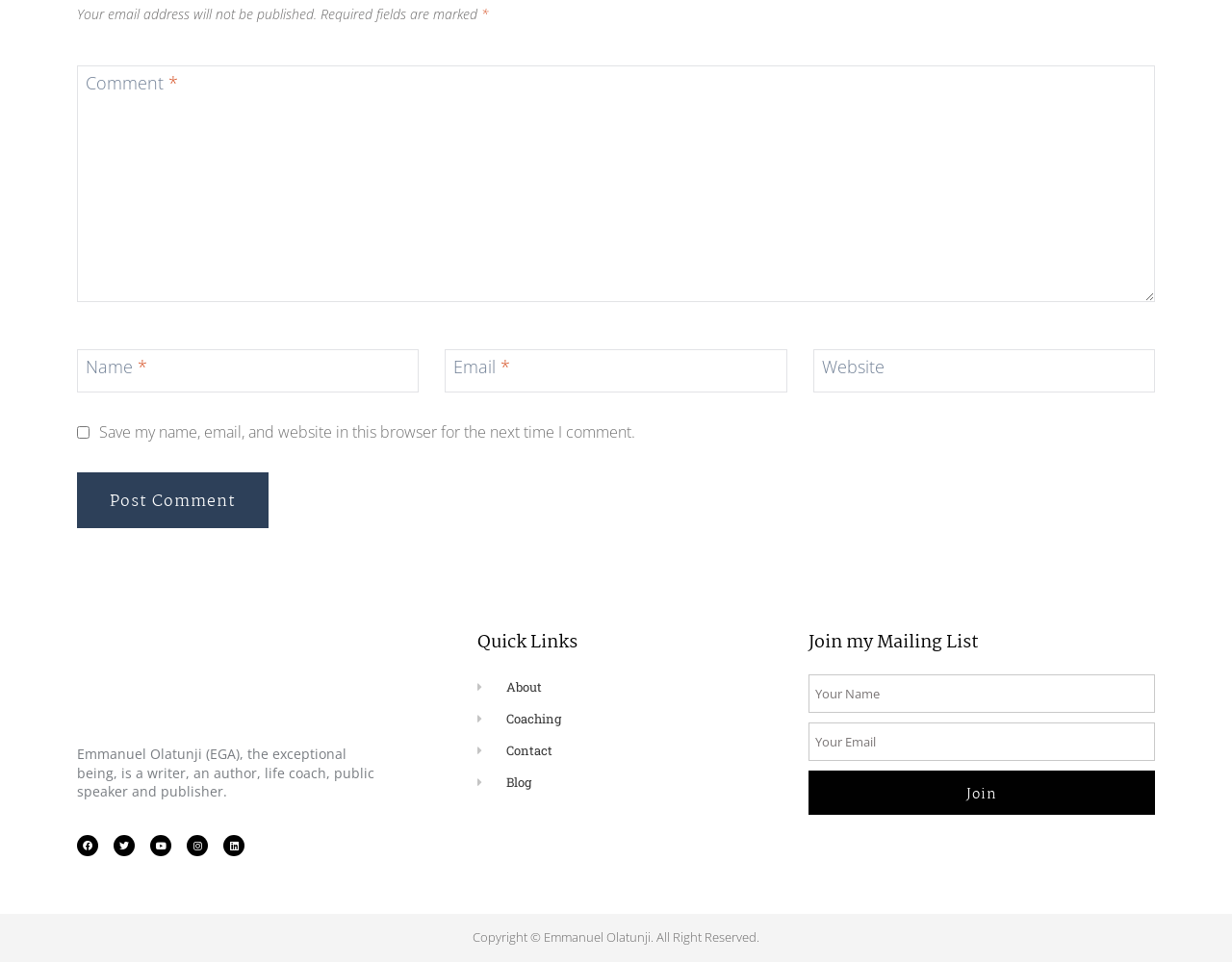Please identify the bounding box coordinates of the area I need to click to accomplish the following instruction: "Click the Post Comment button".

[0.062, 0.491, 0.218, 0.549]